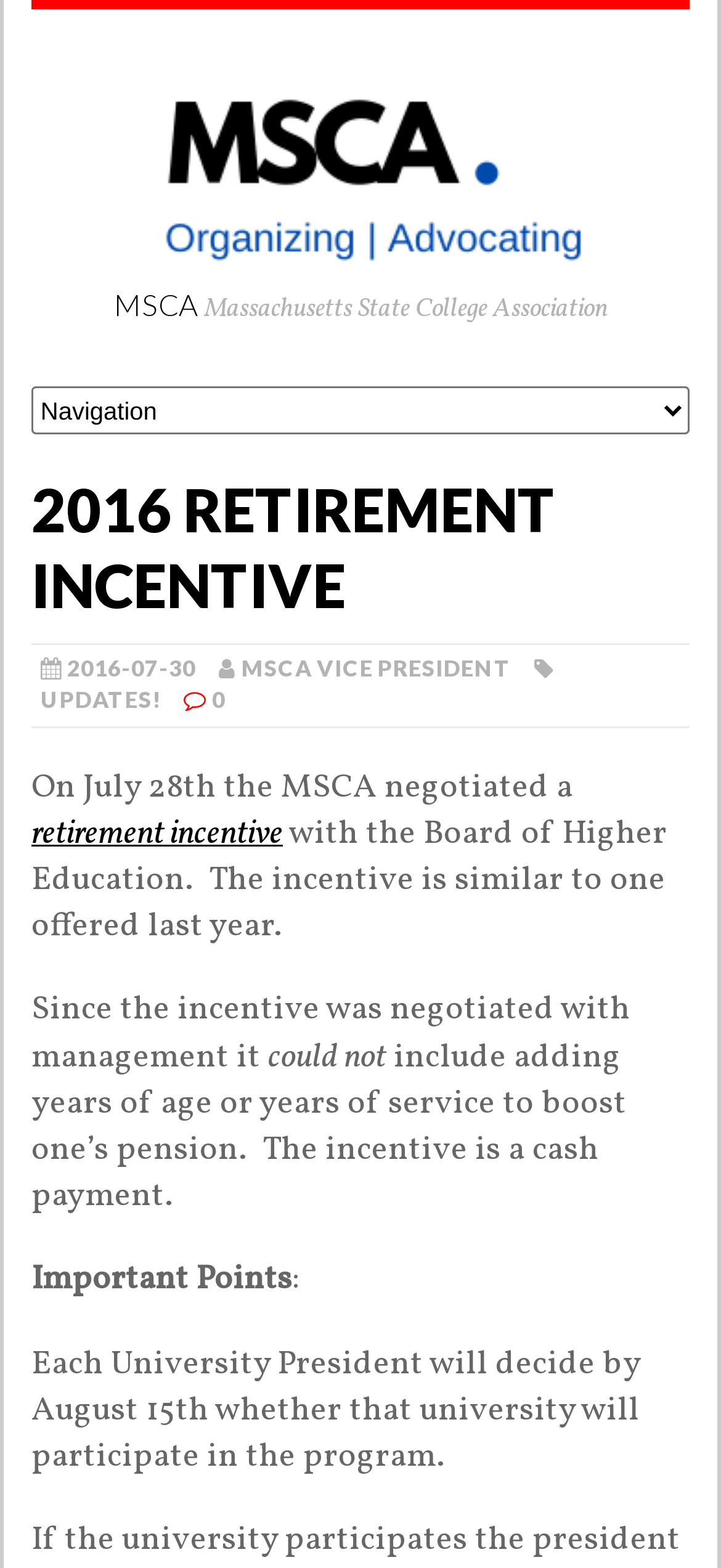What is the deadline for university presidents to decide on participating in the program?
Answer with a single word or short phrase according to what you see in the image.

August 15th